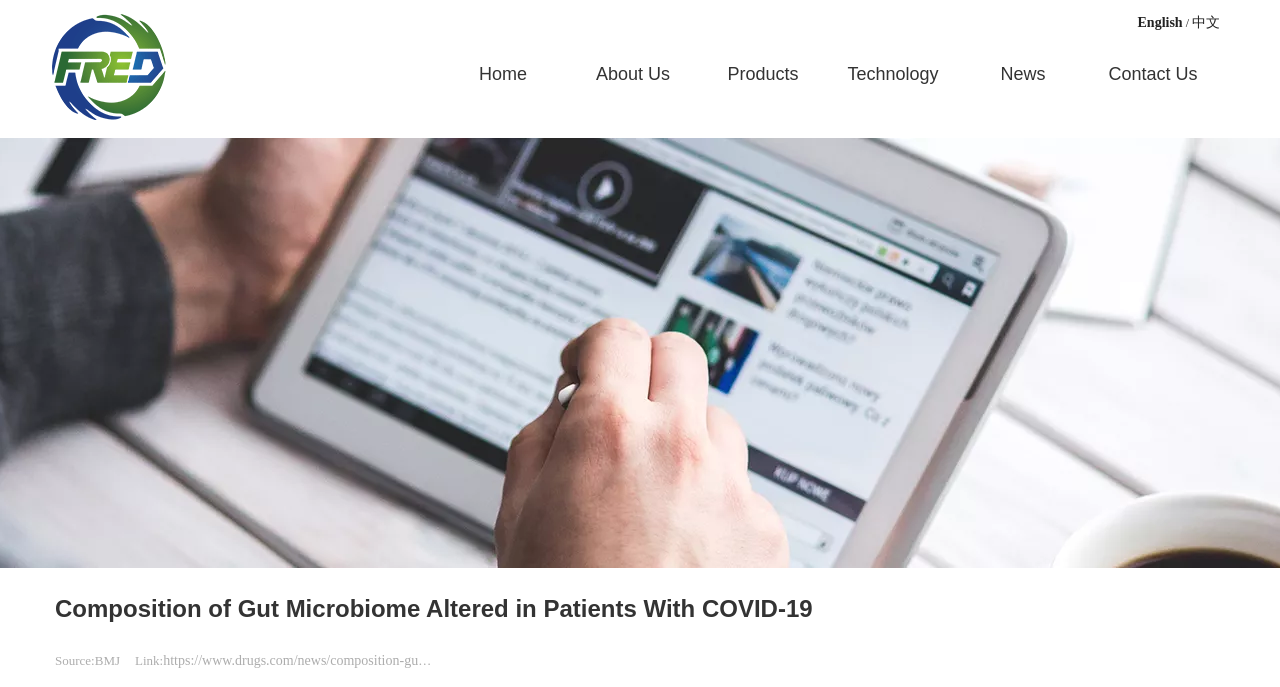Find the bounding box coordinates of the clickable area that will achieve the following instruction: "Navigate to the How To page".

None